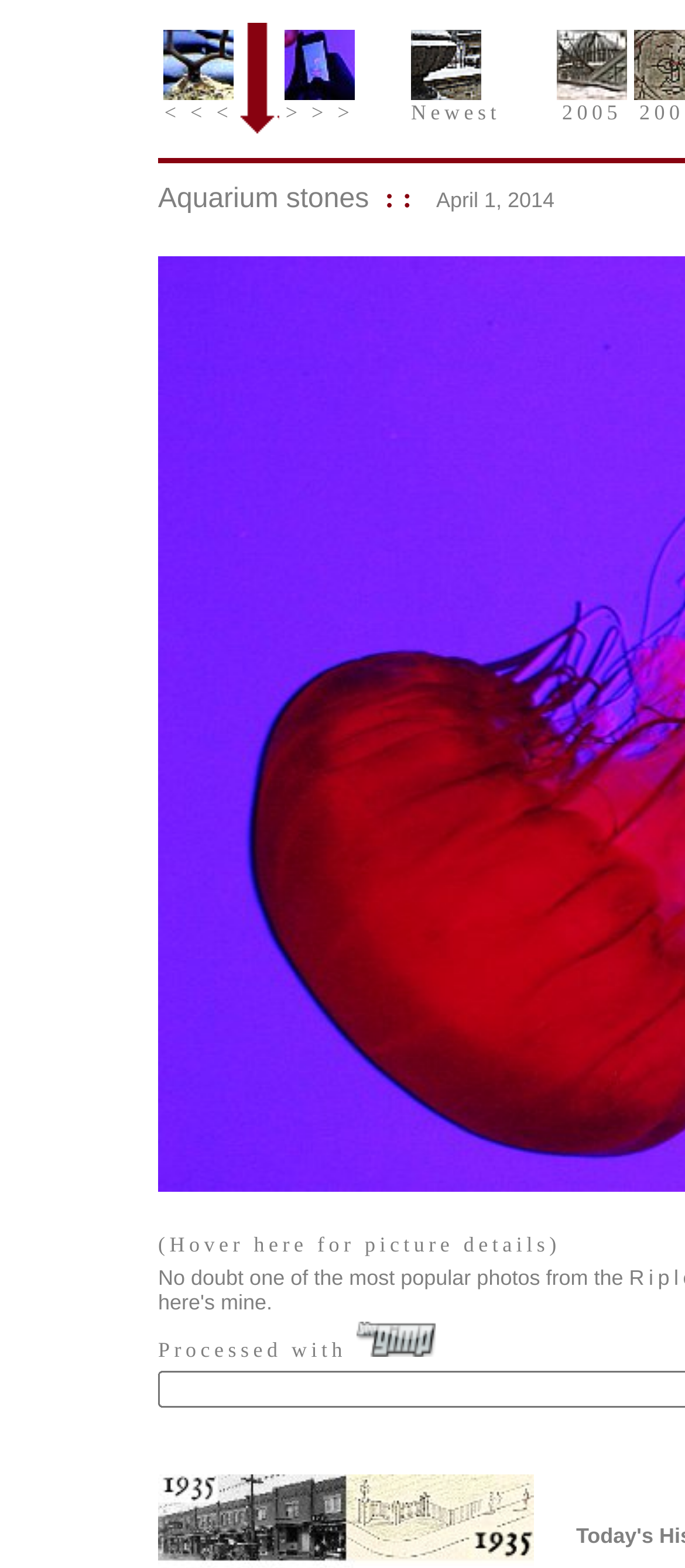How many images are in the top row?
Based on the visual, give a brief answer using one word or a short phrase.

4